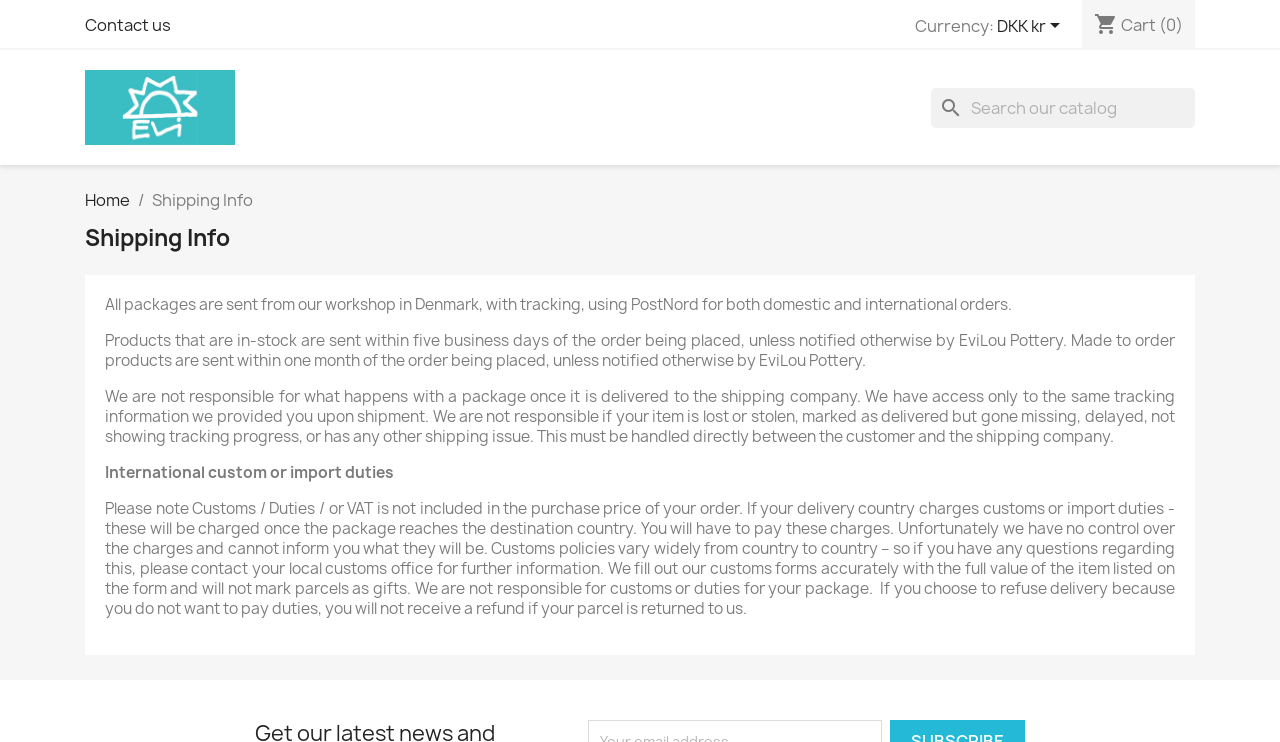Please answer the following question using a single word or phrase: 
What is not included in the purchase price?

Customs or import duties